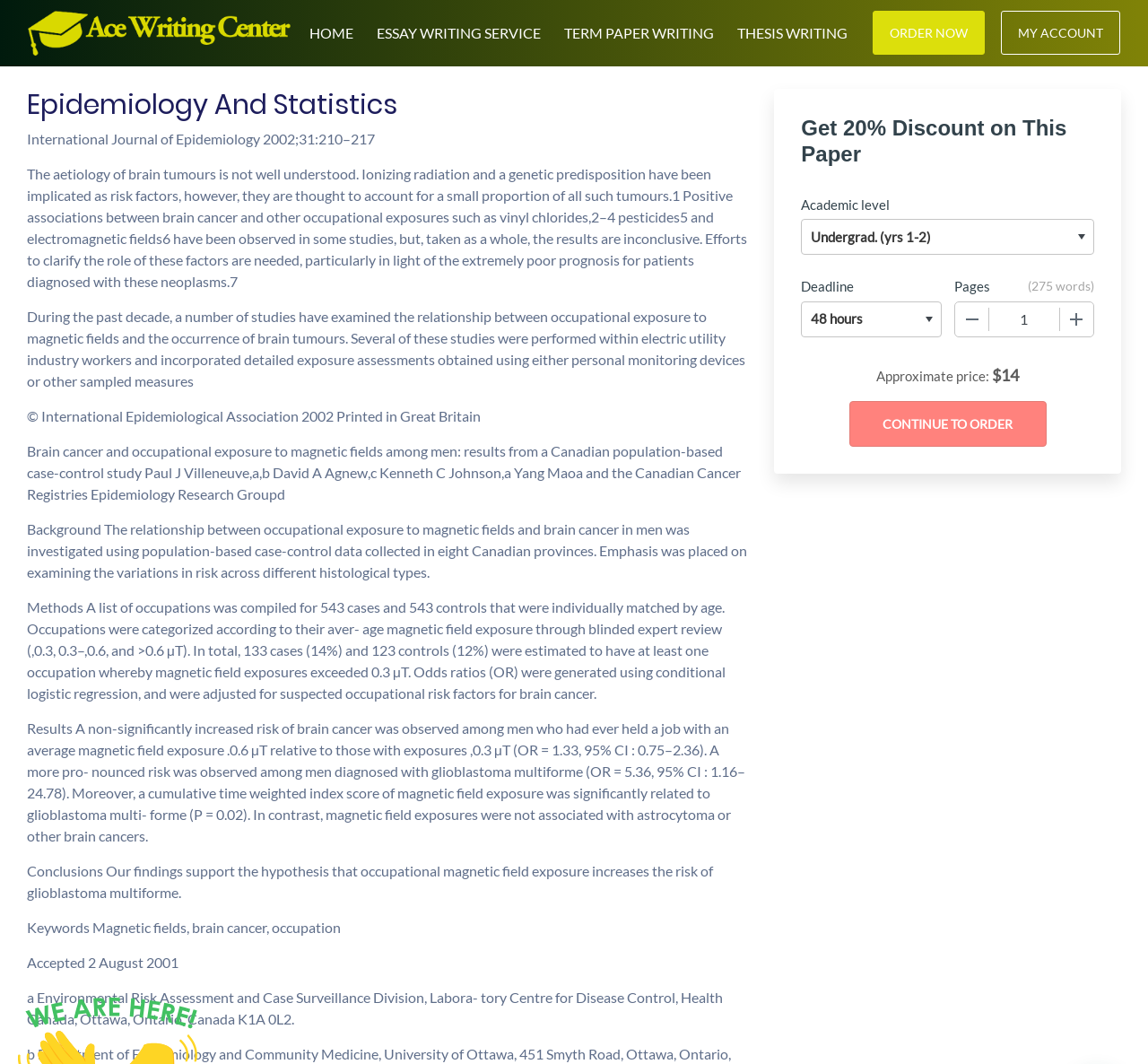Extract the top-level heading from the webpage and provide its text.

Epidemiology And Statistics